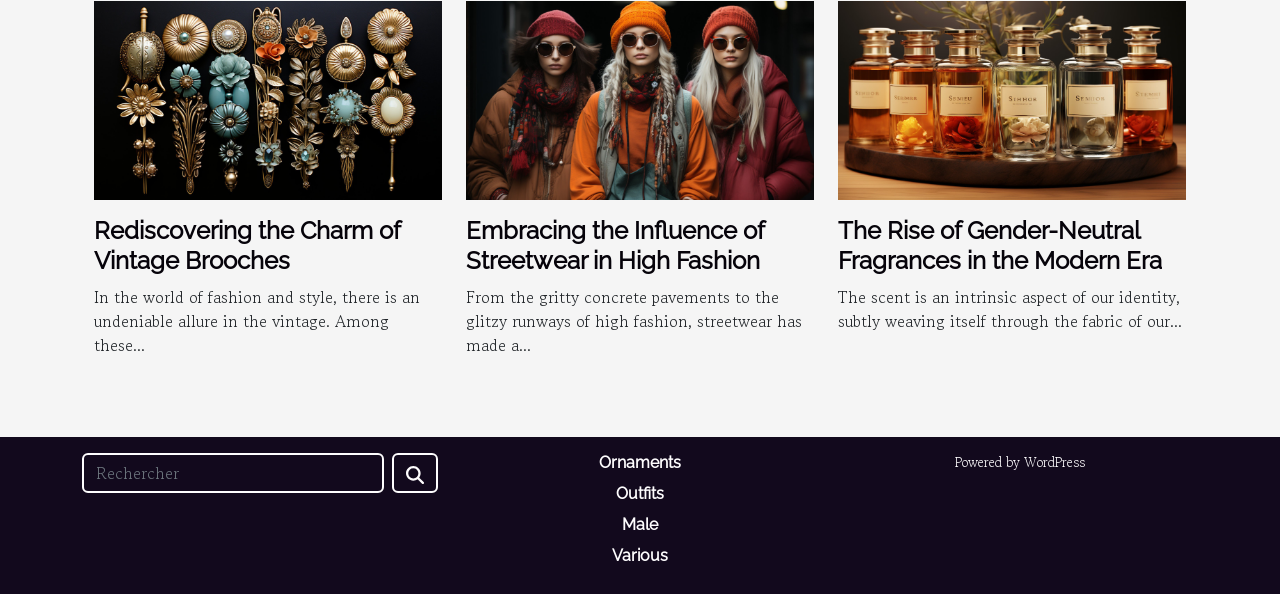From the webpage screenshot, predict the bounding box coordinates (top-left x, top-left y, bottom-right x, bottom-right y) for the UI element described here: aria-label="Rechercher" name="q" placeholder="Rechercher"

[0.064, 0.762, 0.3, 0.83]